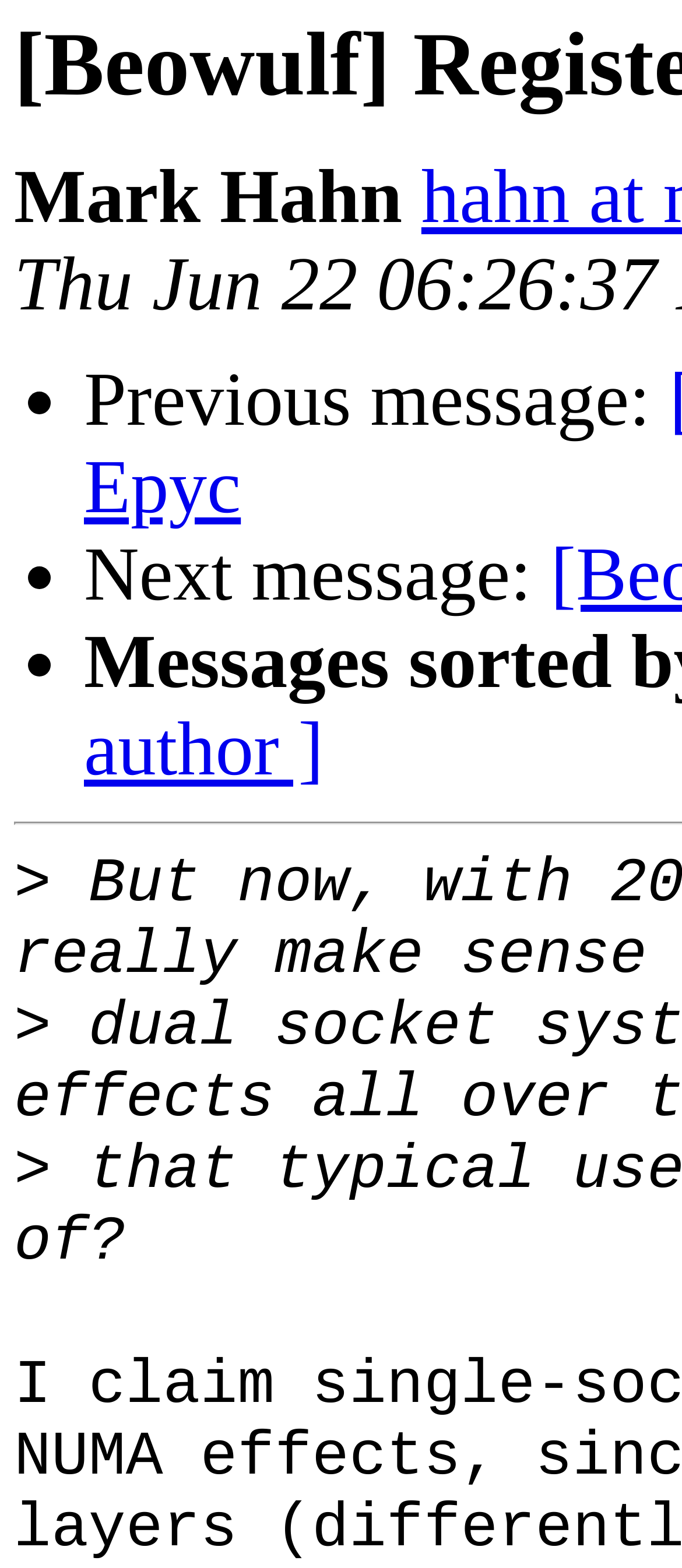What is the text after the second bullet point?
Please provide a full and detailed response to the question.

The second bullet point is a ListMarker element with the text '•' at coordinates [0.038, 0.339, 0.077, 0.395], and the text after it is 'Next message:' which is a StaticText element at coordinates [0.123, 0.341, 0.807, 0.394].